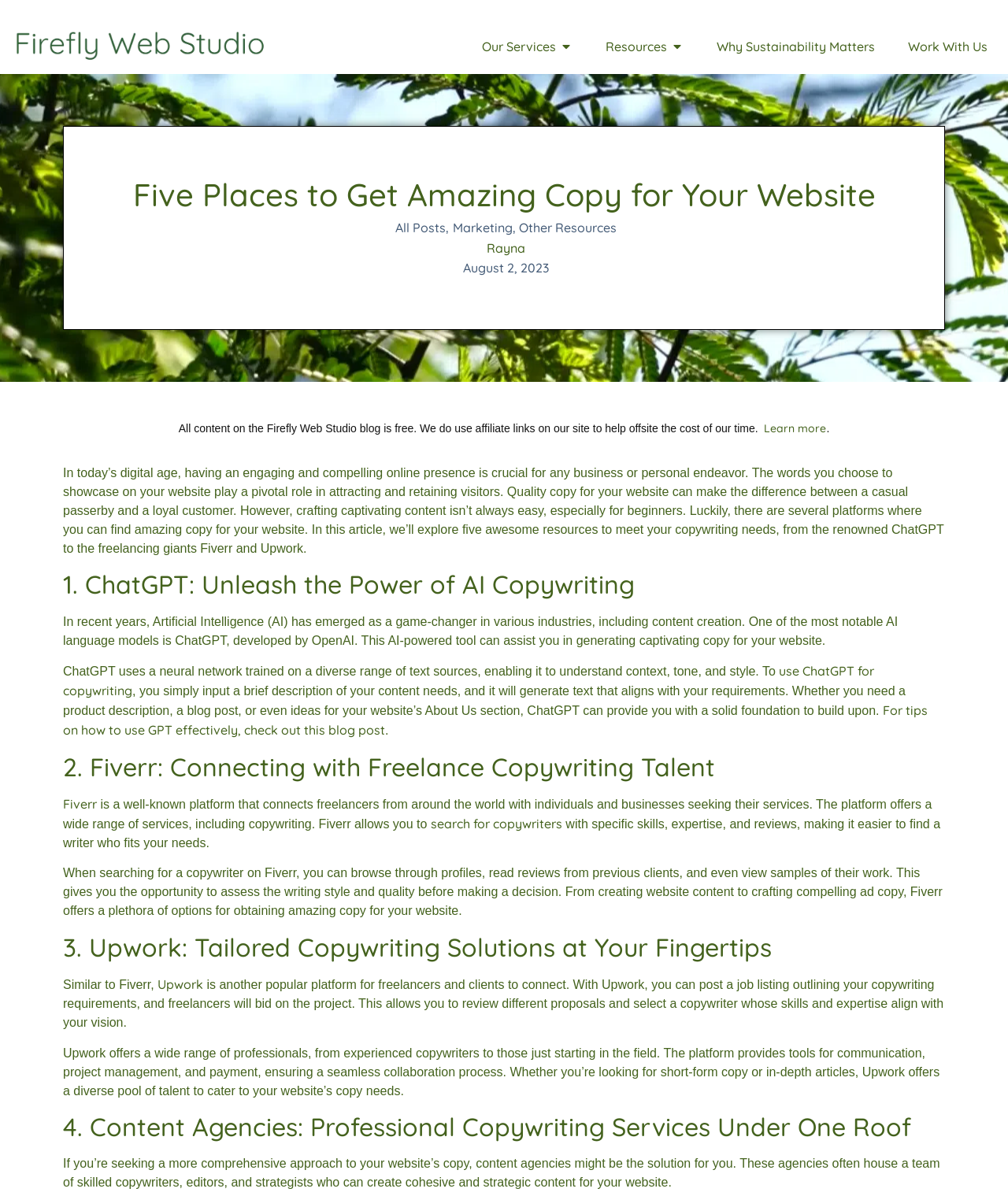Extract the bounding box of the UI element described as: "MORE BREAKING NEWS".

None